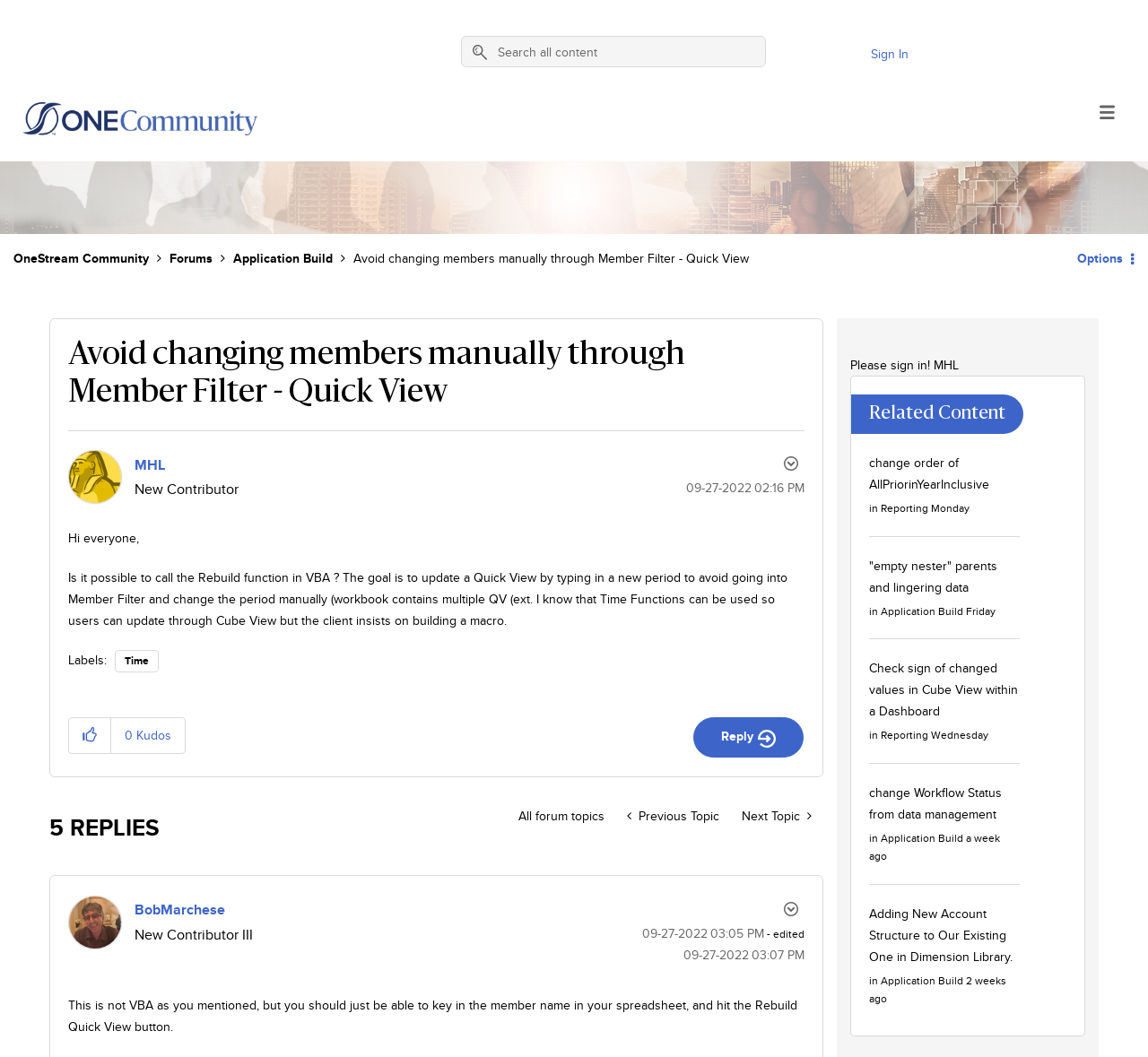Who posted the original question?
Respond with a short answer, either a single word or a phrase, based on the image.

MHL